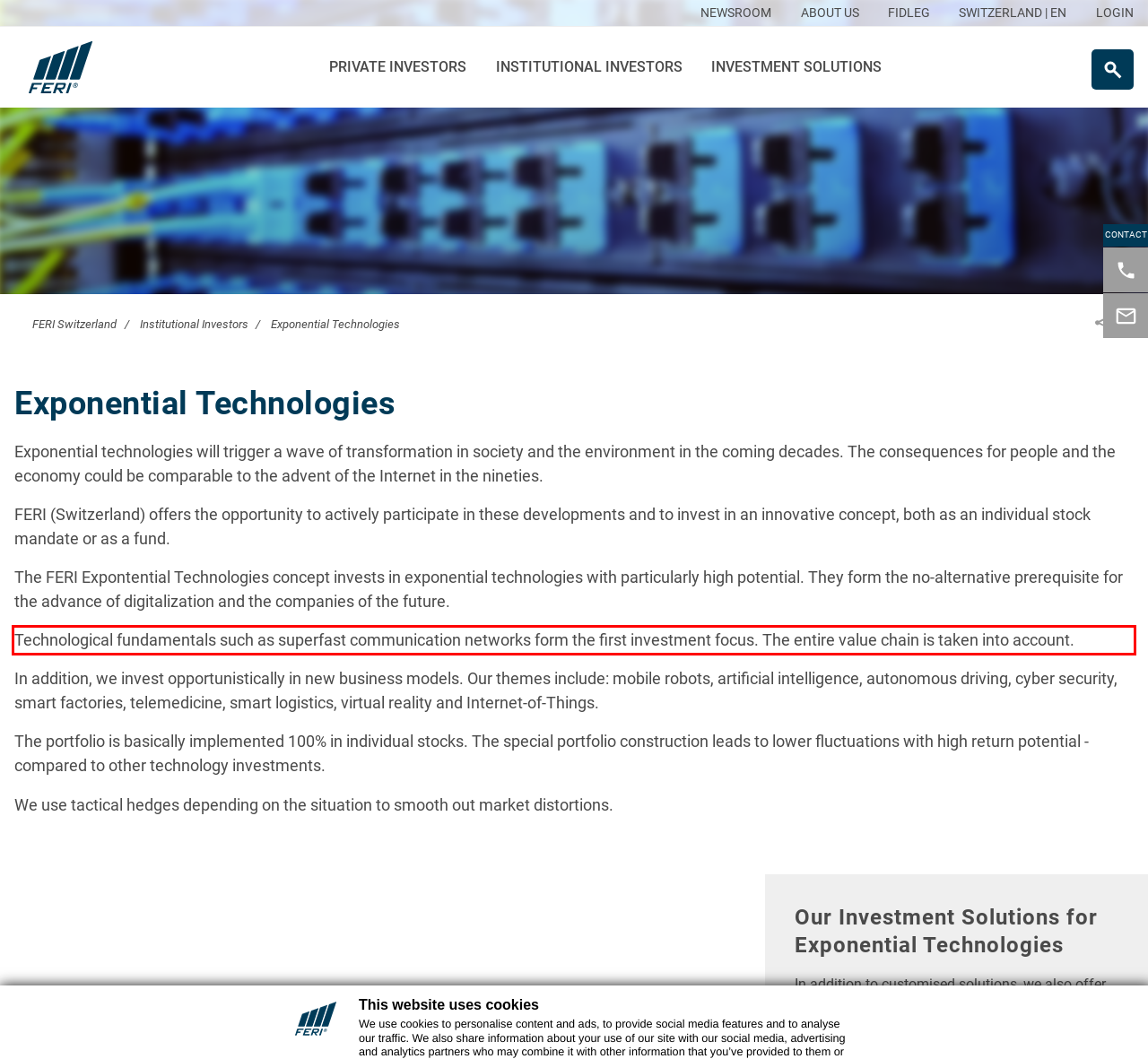Using the webpage screenshot, recognize and capture the text within the red bounding box.

Technological fundamentals such as superfast communication networks form the first investment focus. The entire value chain is taken into account.